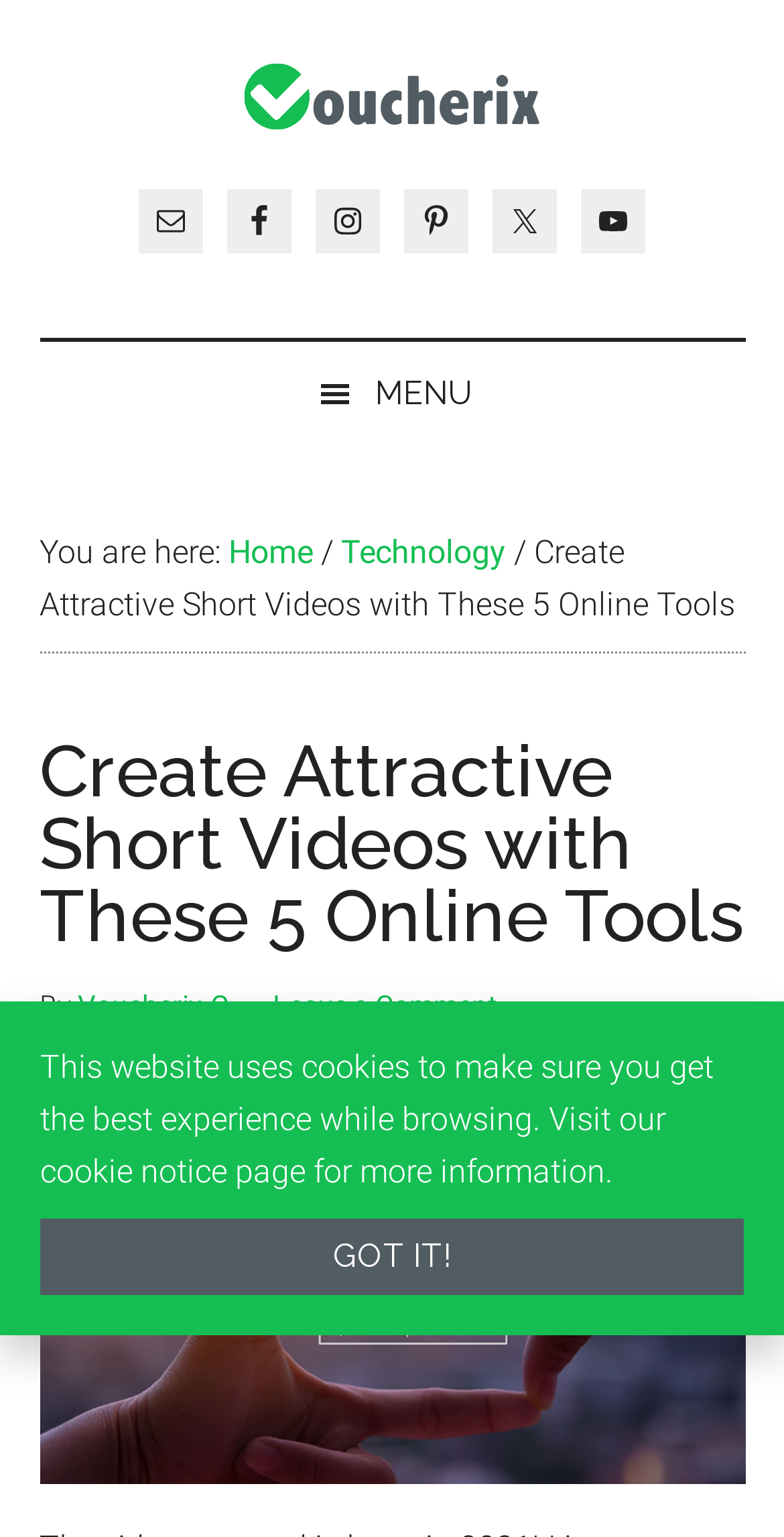Respond concisely with one word or phrase to the following query:
What is the topic of the webpage?

Technology